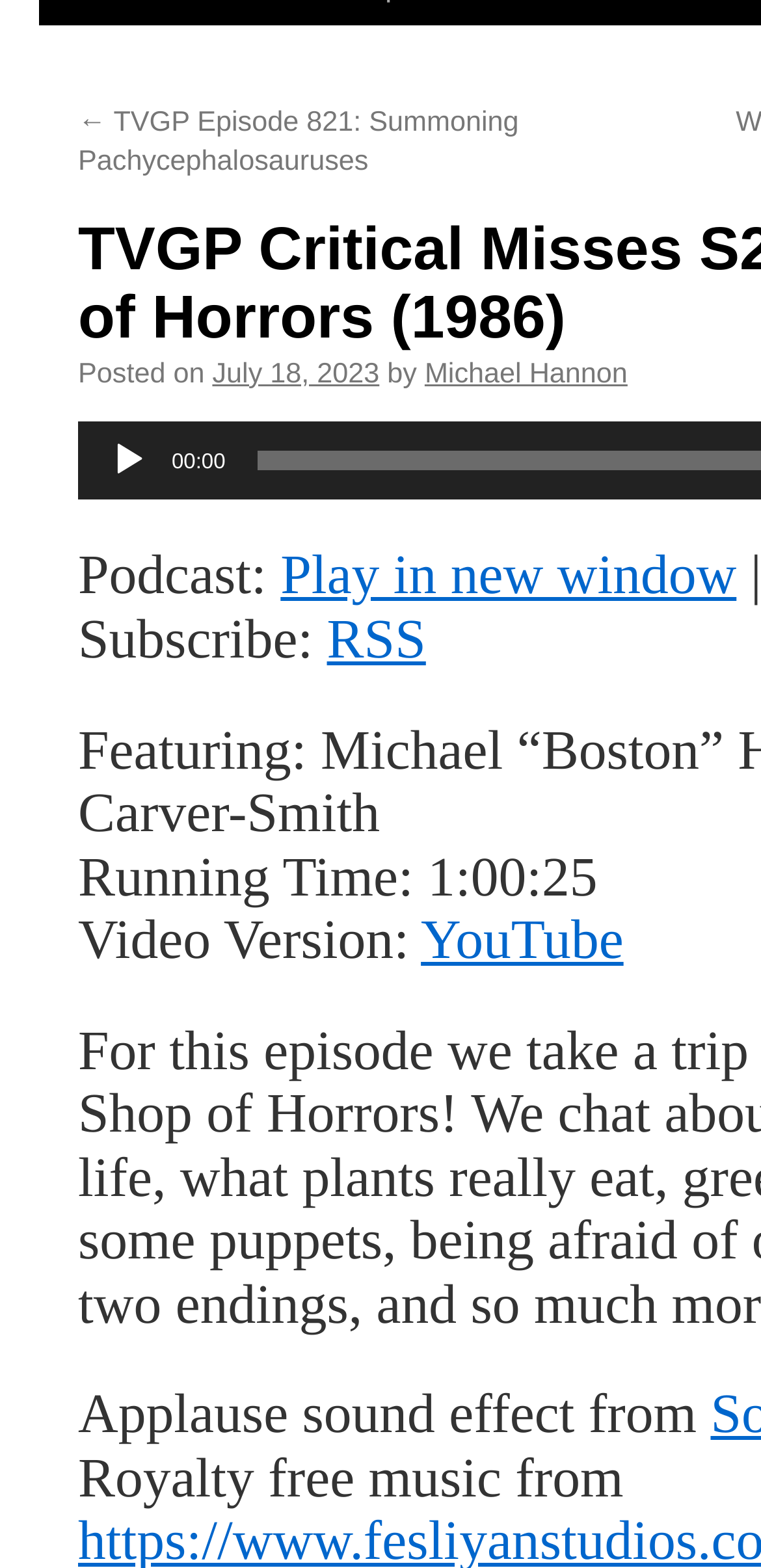Using the provided element description: "YouTube", determine the bounding box coordinates of the corresponding UI element in the screenshot.

[0.553, 0.629, 0.819, 0.667]